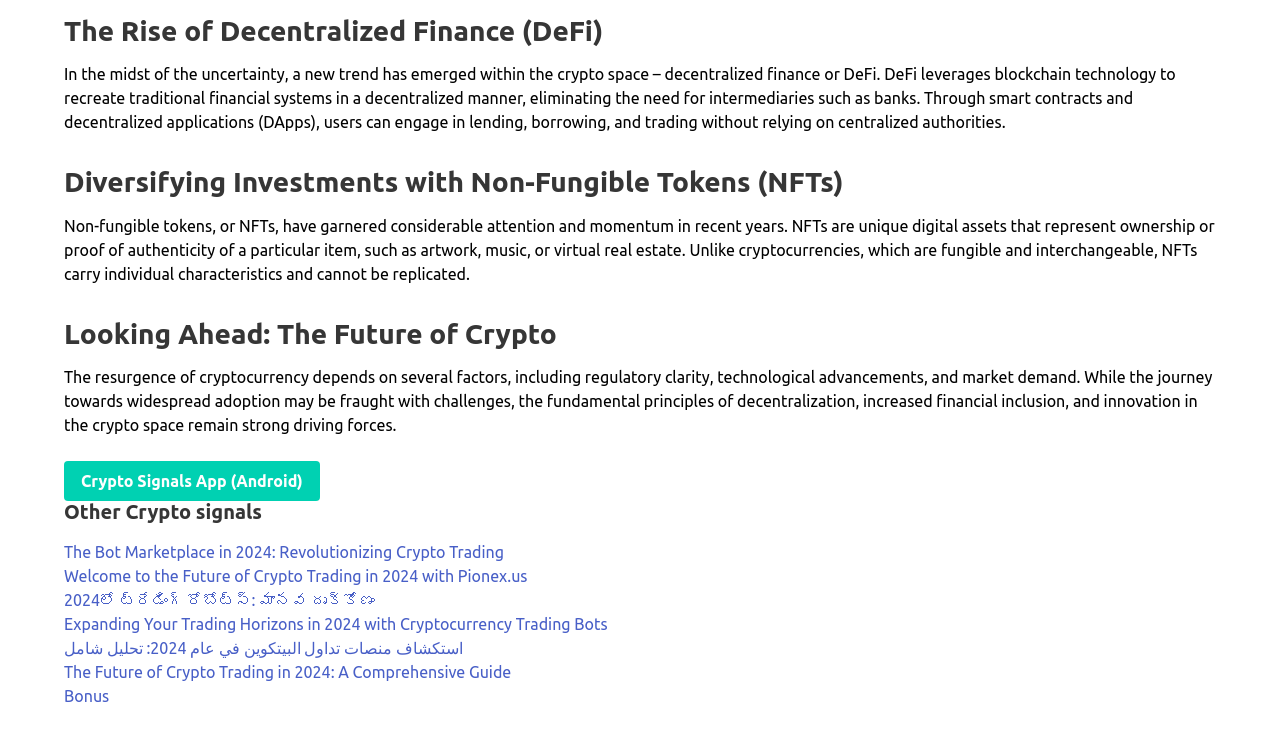Identify and provide the bounding box coordinates of the UI element described: "Dext Hub". The coordinates should be formatted as [left, top, right, bottom], with each number being a float between 0 and 1.

None